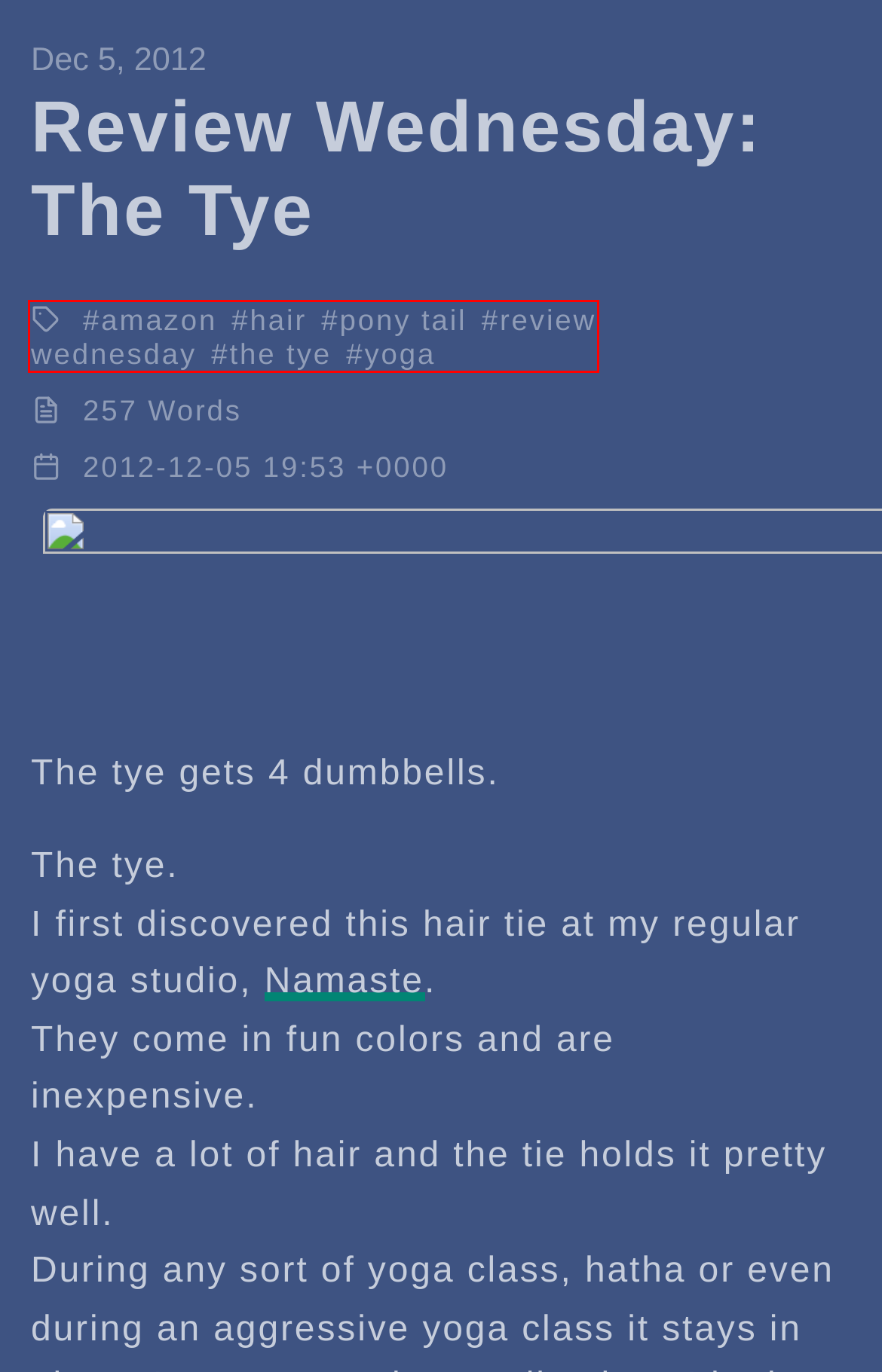You are provided with a screenshot of a webpage that has a red bounding box highlighting a UI element. Choose the most accurate webpage description that matches the new webpage after clicking the highlighted element. Here are your choices:
A. The Tye
B. Yoga
C. GitHub - Track3/hermit: A minimal & fast Hugo theme for bloggers
D. Hair
E. Review Wednesday
F. Comment Contest Tuesday=fun free stuff!
G. Amazon
H. Pony Tail

E